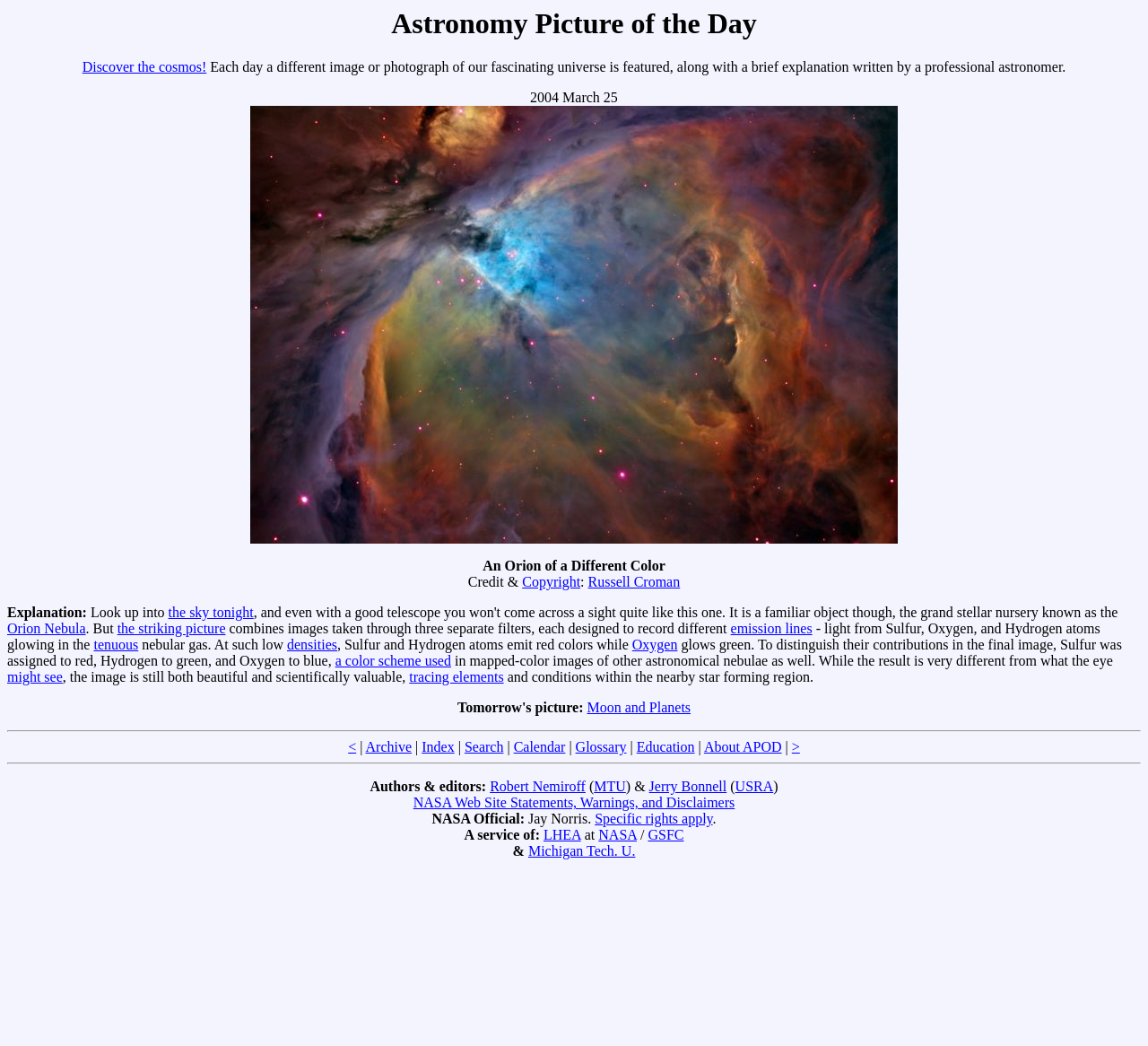Given the description "Search", determine the bounding box of the corresponding UI element.

[0.405, 0.707, 0.439, 0.722]